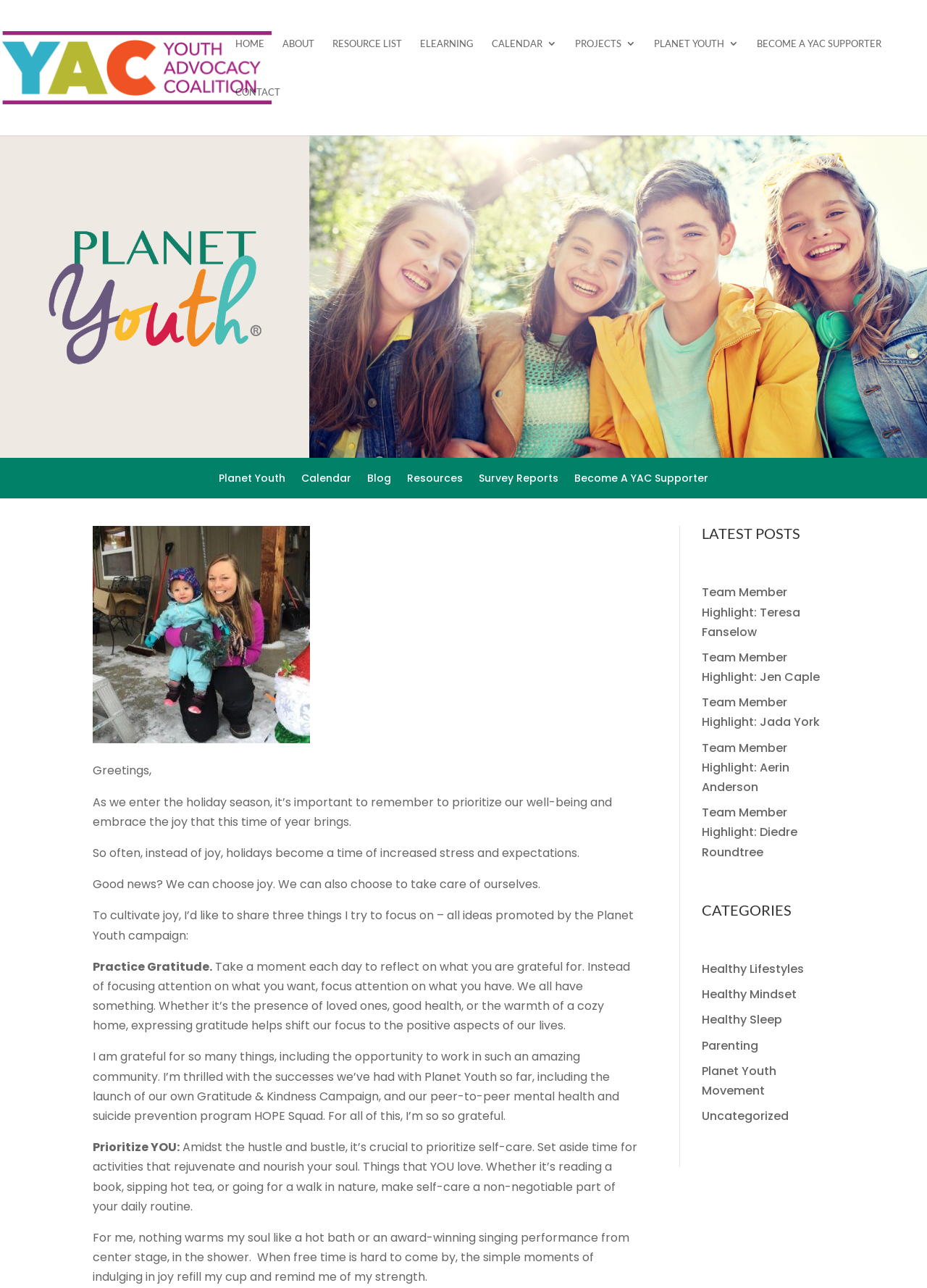What is the first thing to focus on to cultivate joy?
Please answer the question as detailed as possible based on the image.

The webpage mentions three things to focus on to cultivate joy, and the first one is 'Practice Gratitude'. This is stated in the text 'To cultivate joy, I’d like to share three things I try to focus on – all ideas promoted by the Planet Youth campaign:' followed by 'Practice Gratitude.'.